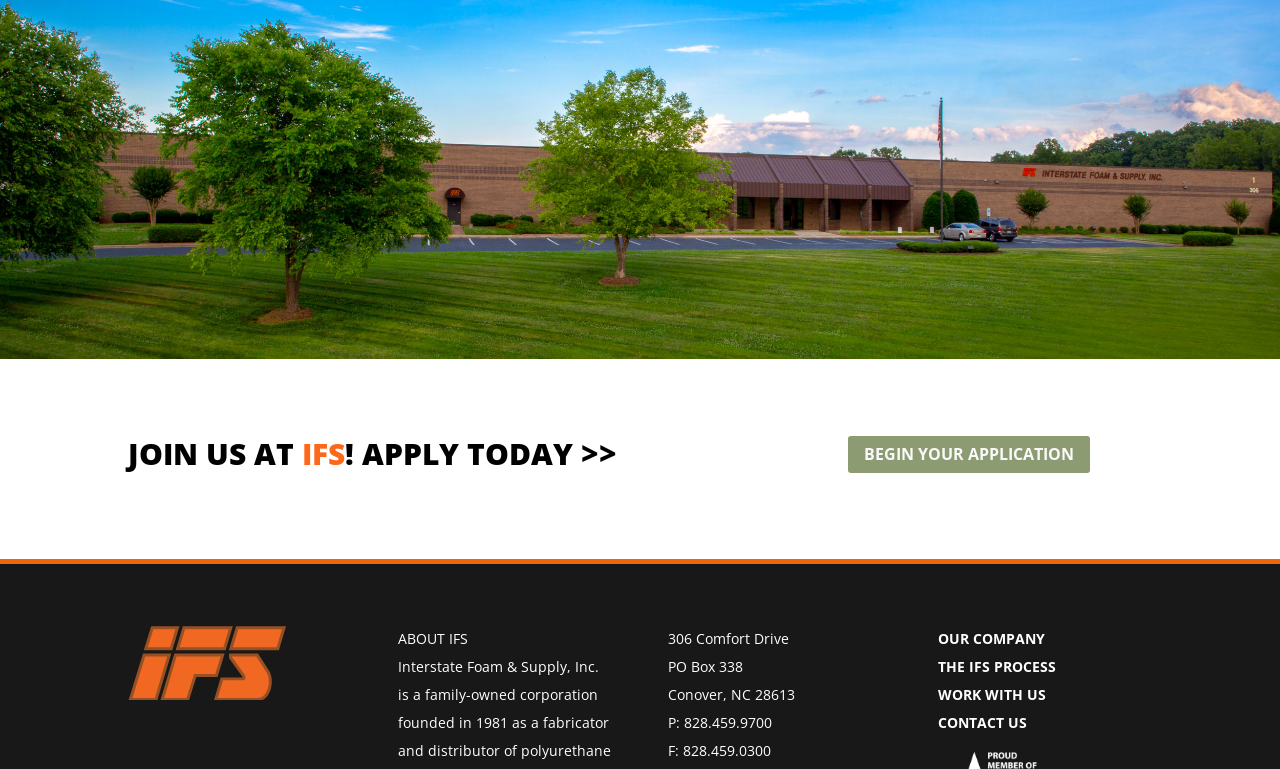What is the company's address?
Provide a comprehensive and detailed answer to the question.

I found the company's address by looking at the contact information section, where it is listed as '306 Comfort Drive', 'PO Box 338', and 'Conover, NC 28613'.